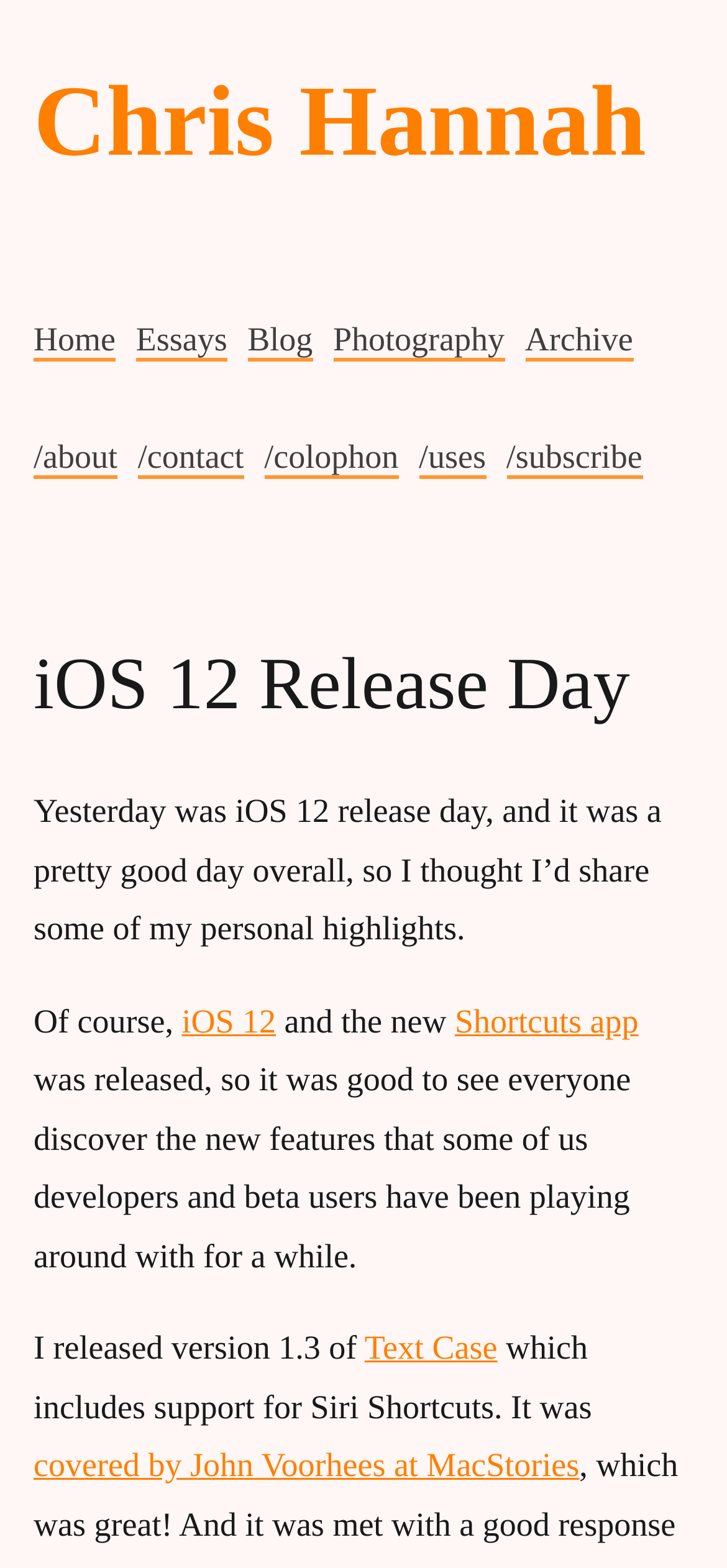How many navigation links are there?
Please utilize the information in the image to give a detailed response to the question.

There are 9 navigation links in the main navigation section, including 'Home', 'Essays', 'Blog', 'Photography', 'Archive', 'About', 'Contact', 'Colophon', and 'Subscribe'.